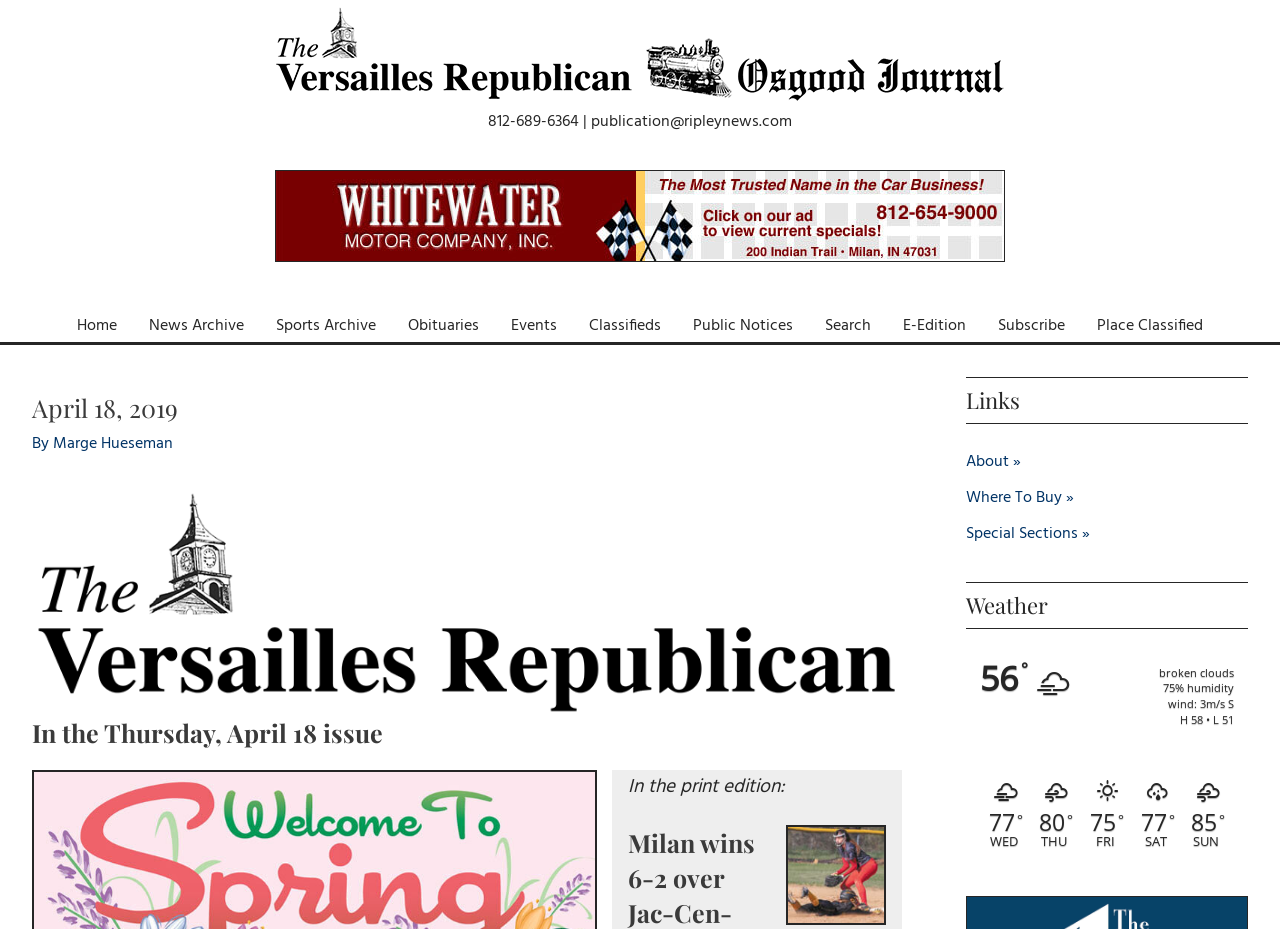Answer the question below using just one word or a short phrase: 
What is the category of the link 'Obituaries'?

News Archive